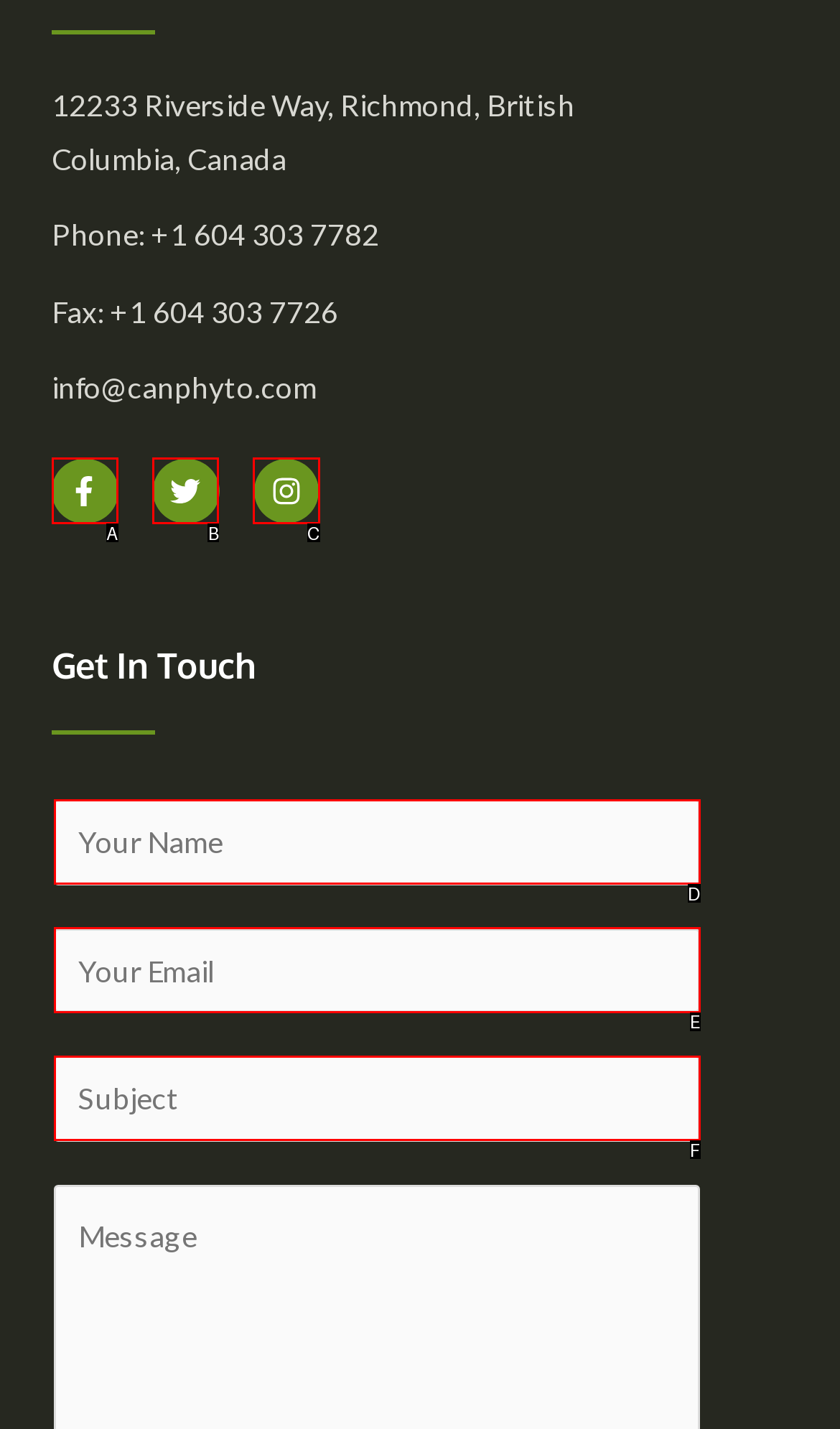Which HTML element among the options matches this description: parent_node: Name name="wpforms[fields][0]" placeholder="Your Name"? Answer with the letter representing your choice.

D